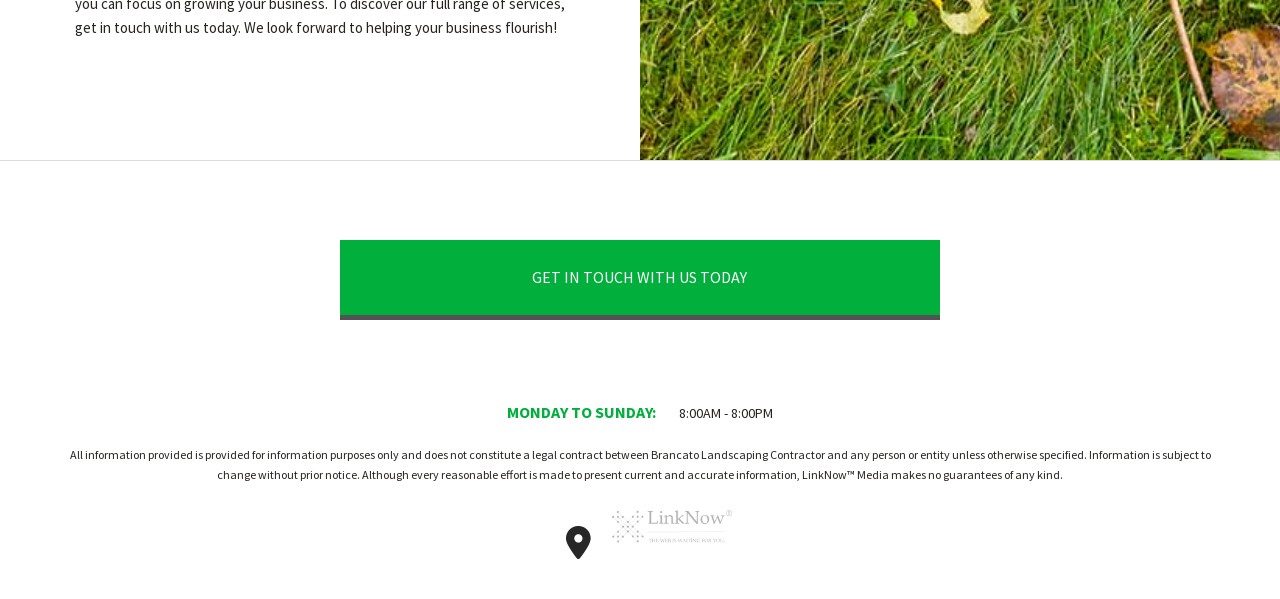Is there a way to connect with Brancato Landscaping Contractor on Google Maps?
Offer a detailed and exhaustive answer to the question.

I found a link on the webpage that says 'Connnect with Google Maps', which suggests that clicking on this link will allow me to connect with Brancato Landscaping Contractor on Google Maps.